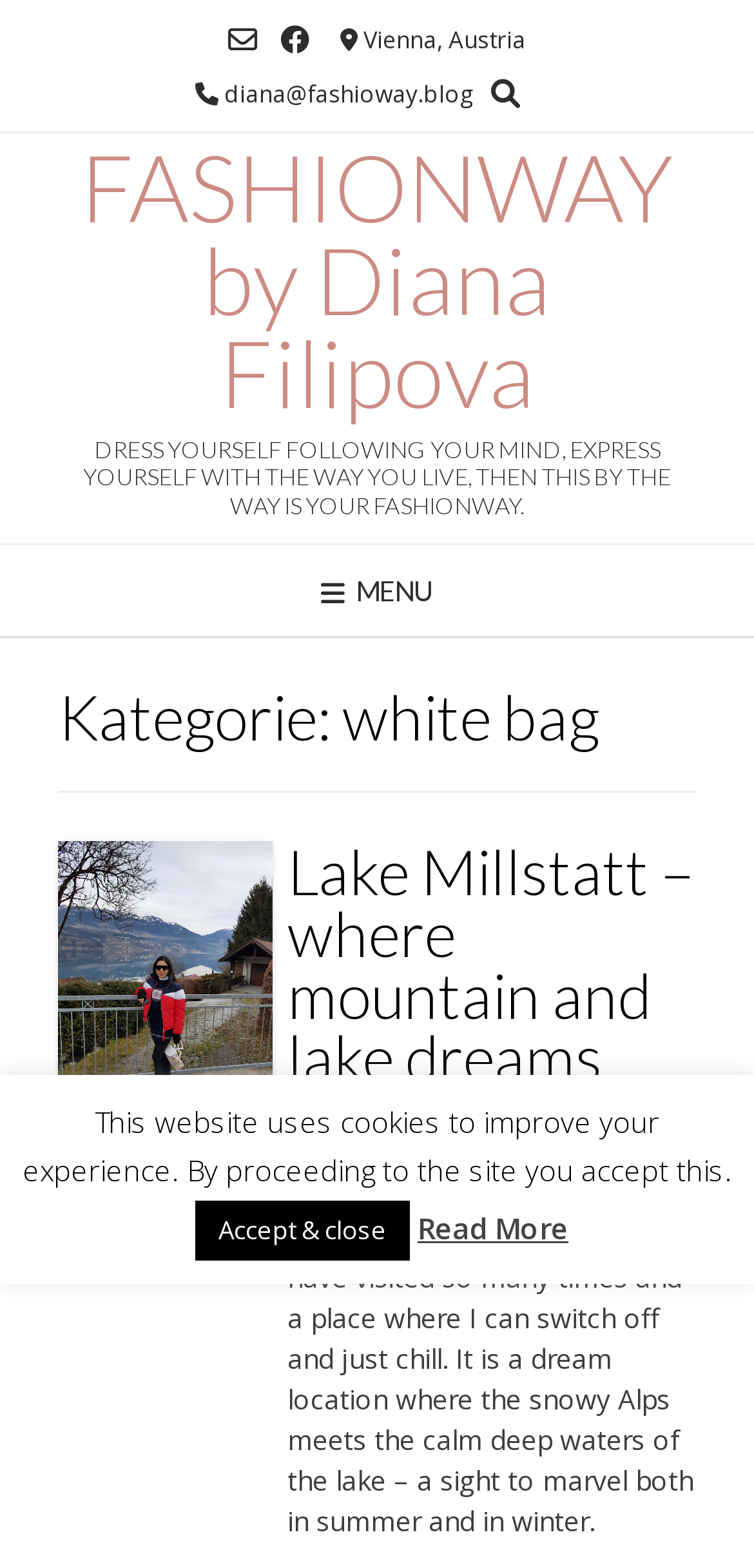Determine the coordinates of the bounding box for the clickable area needed to execute this instruction: "read about Lake Millstatt".

[0.382, 0.537, 0.923, 0.734]